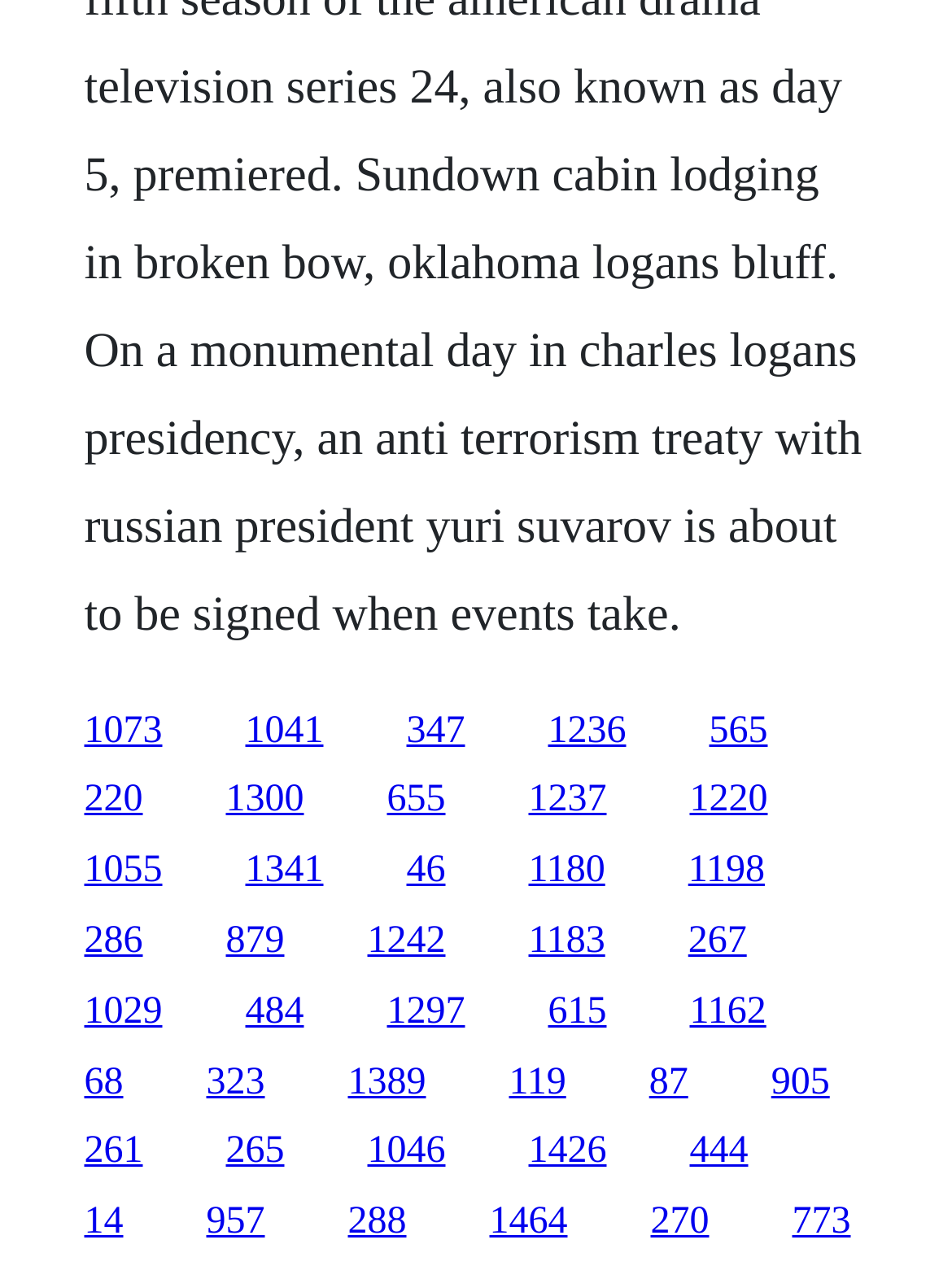Please indicate the bounding box coordinates for the clickable area to complete the following task: "access the fifteenth link". The coordinates should be specified as four float numbers between 0 and 1, i.e., [left, top, right, bottom].

[0.406, 0.664, 0.468, 0.697]